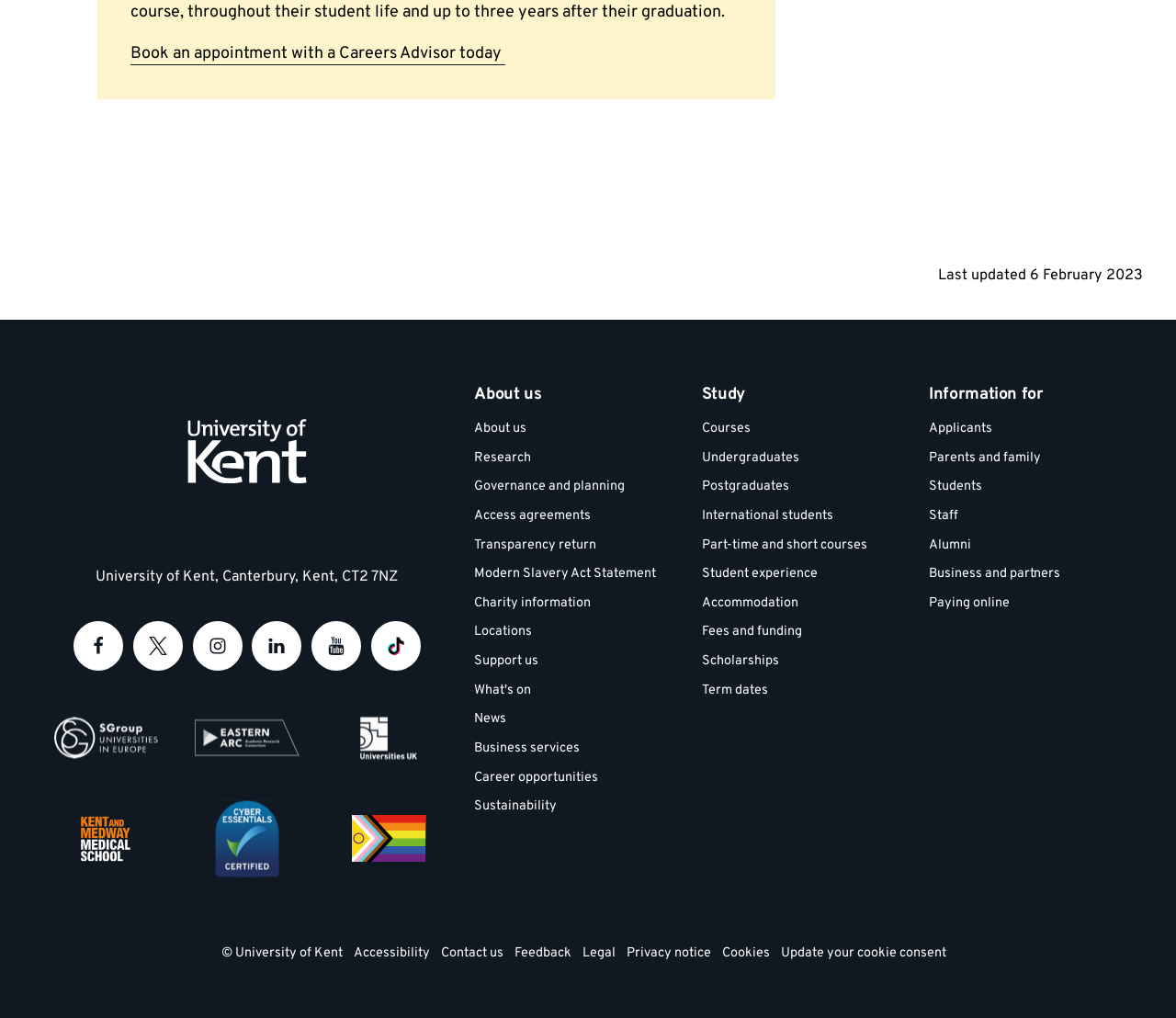Refer to the element description Feedback and identify the corresponding bounding box in the screenshot. Format the coordinates as (top-left x, top-left y, bottom-right x, bottom-right y) with values in the range of 0 to 1.

[0.438, 0.923, 0.486, 0.951]